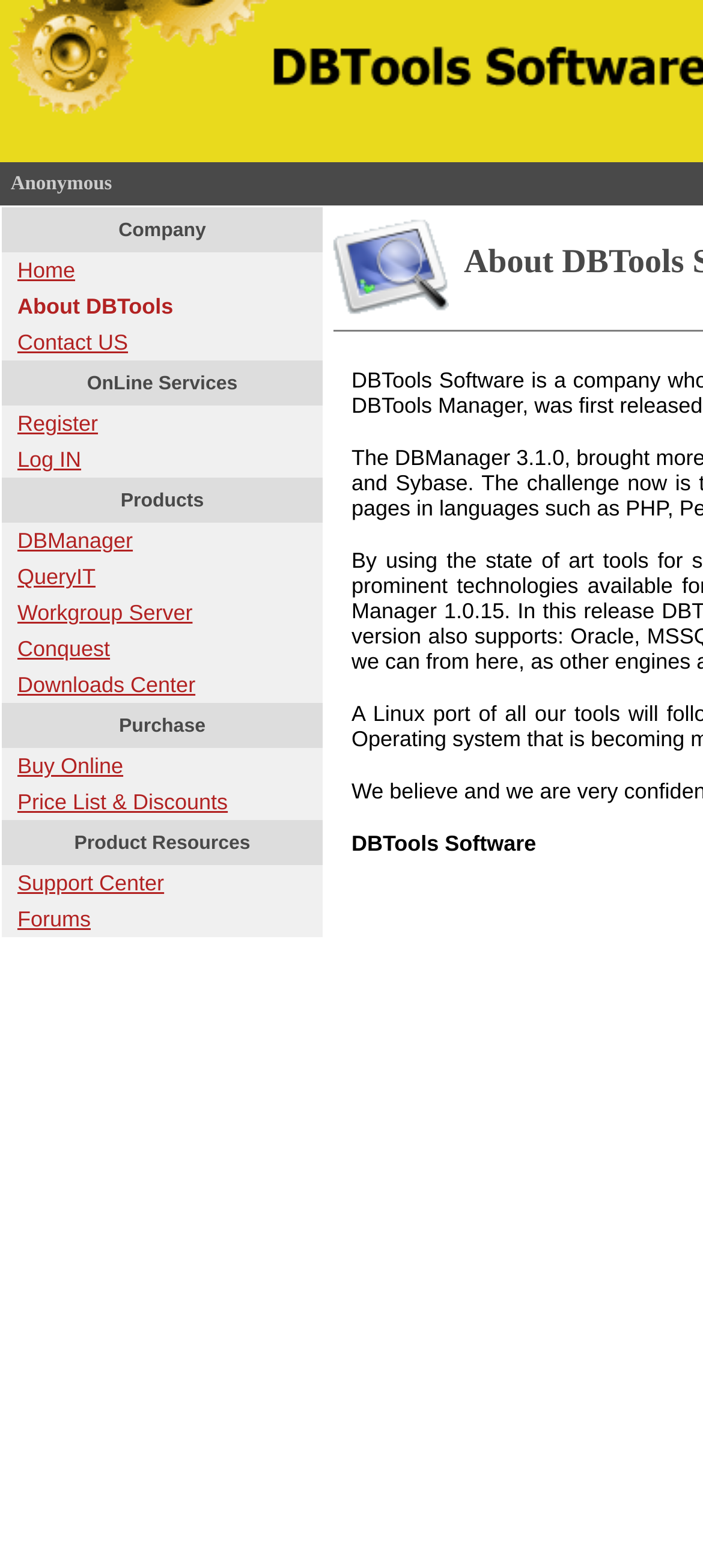Locate the bounding box coordinates of the segment that needs to be clicked to meet this instruction: "Click on Home".

[0.025, 0.164, 0.107, 0.18]